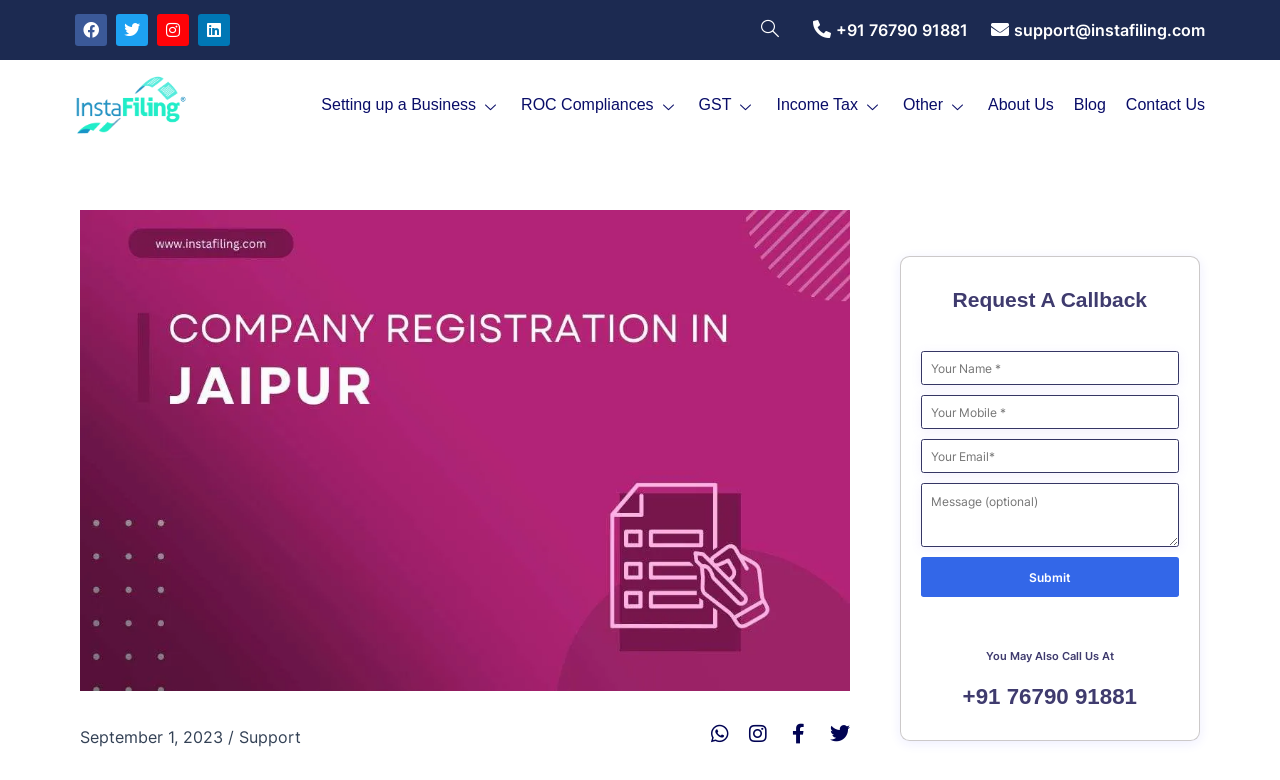From the given element description: "name="Full-Name" placeholder="Your Name *"", find the bounding box for the UI element. Provide the coordinates as four float numbers between 0 and 1, in the order [left, top, right, bottom].

[0.719, 0.45, 0.921, 0.494]